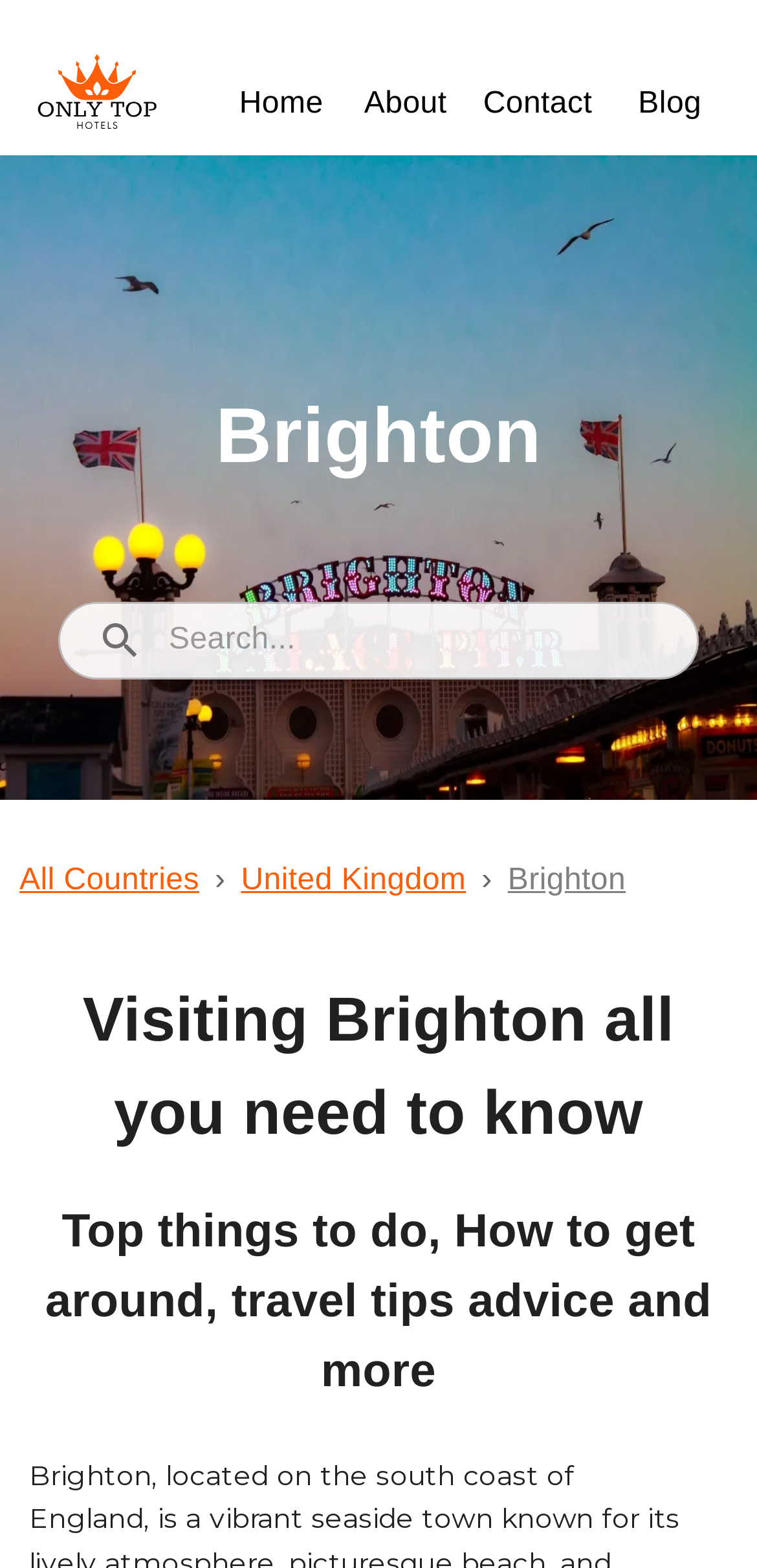How many headings are on the page?
Please use the image to provide a one-word or short phrase answer.

3